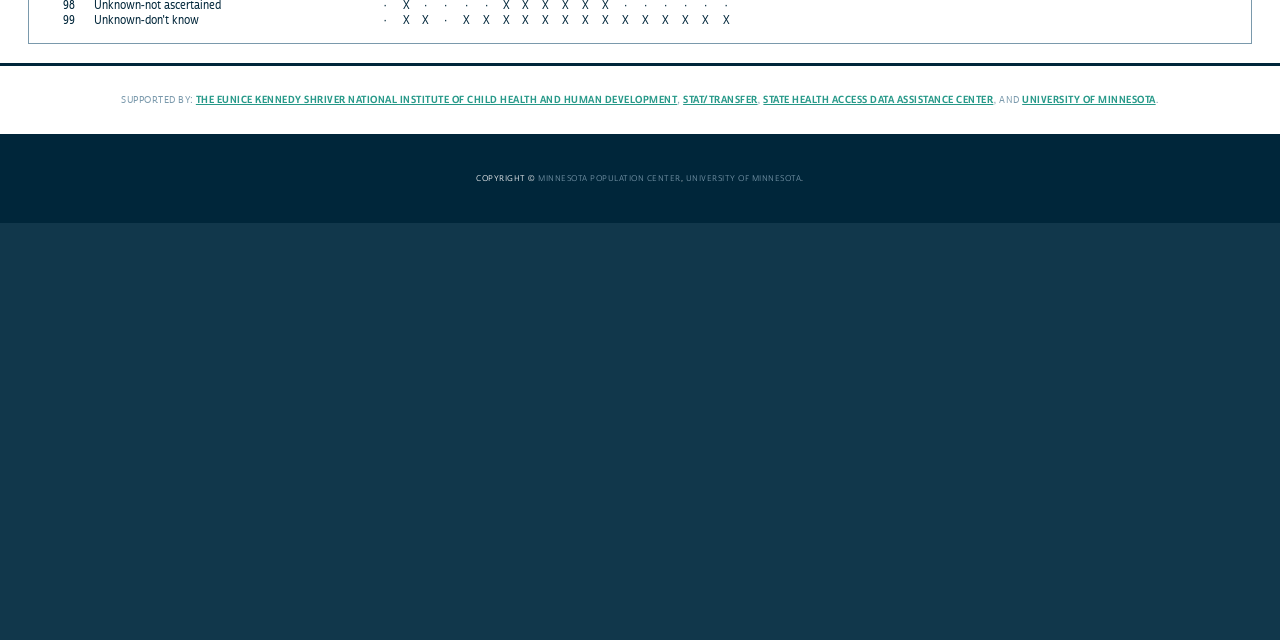Identify the bounding box coordinates of the HTML element based on this description: "Minnesota Population Center".

[0.421, 0.27, 0.532, 0.287]